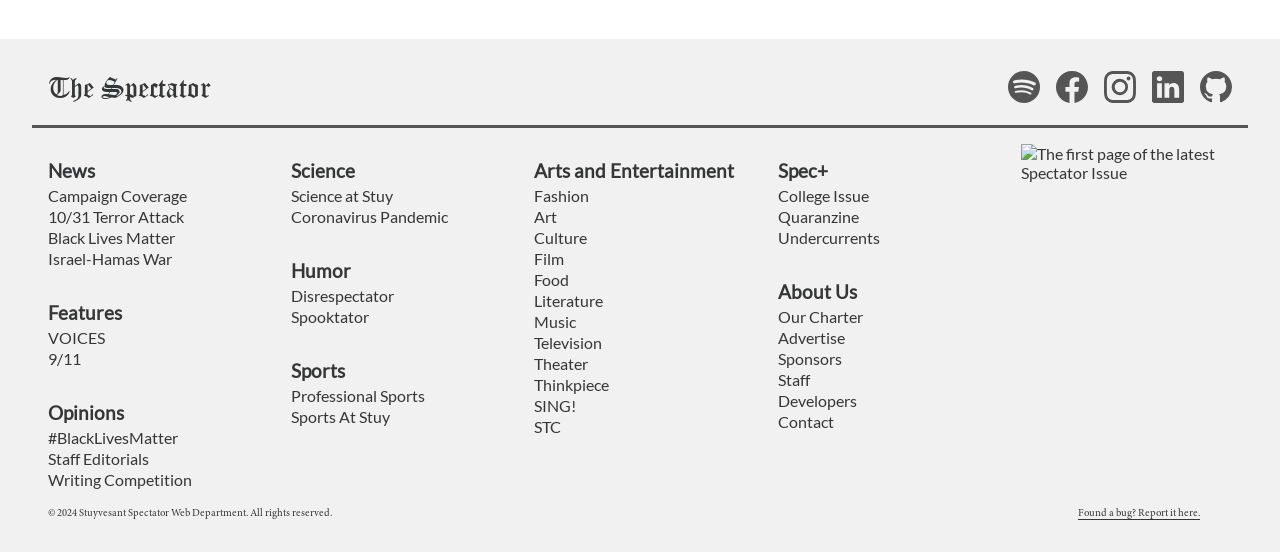What is the name of the publication?
Based on the visual details in the image, please answer the question thoroughly.

The name of the publication can be found in the top-left corner of the webpage, where it says 'The Spectator' in a link format.